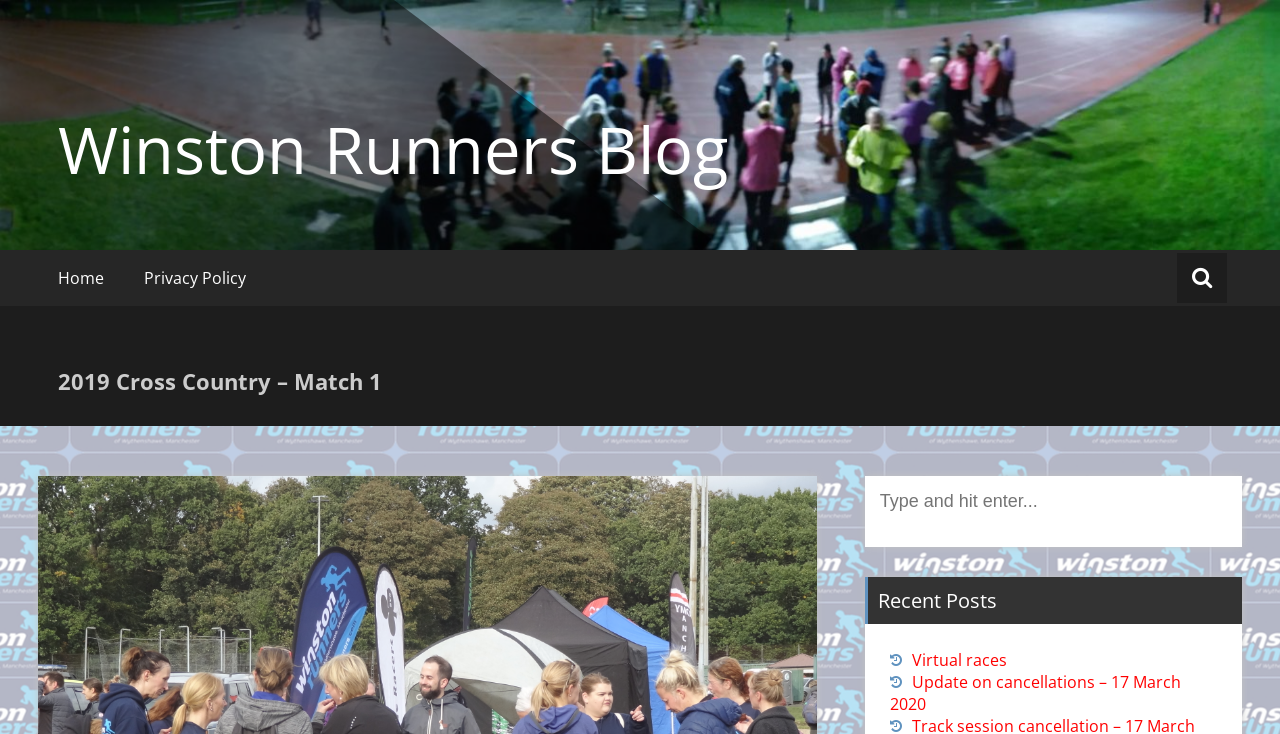How many links are in the recent posts section?
Using the details shown in the screenshot, provide a comprehensive answer to the question.

The recent posts section is located at the bottom right of the webpage, and it contains two links, 'Virtual races' and 'Update on cancellations – 17 March 2020'.